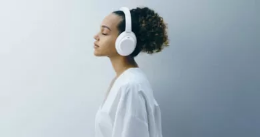Create an exhaustive description of the image.

The image features a woman with curly hair, wearing stylish white headphones. She is positioned in profile against a soft, neutral background, creating a serene and contemplative atmosphere. The woman appears to be enjoying the music, embodying a sense of tranquility and focus. This image is linked to the Sony WH-1000XM4 headphones, celebrated for their exceptional sound quality and noise-cancelling capabilities. The overall aesthetic conveys sophistication and a modern lifestyle, making it an ideal representation of contemporary audio technology.